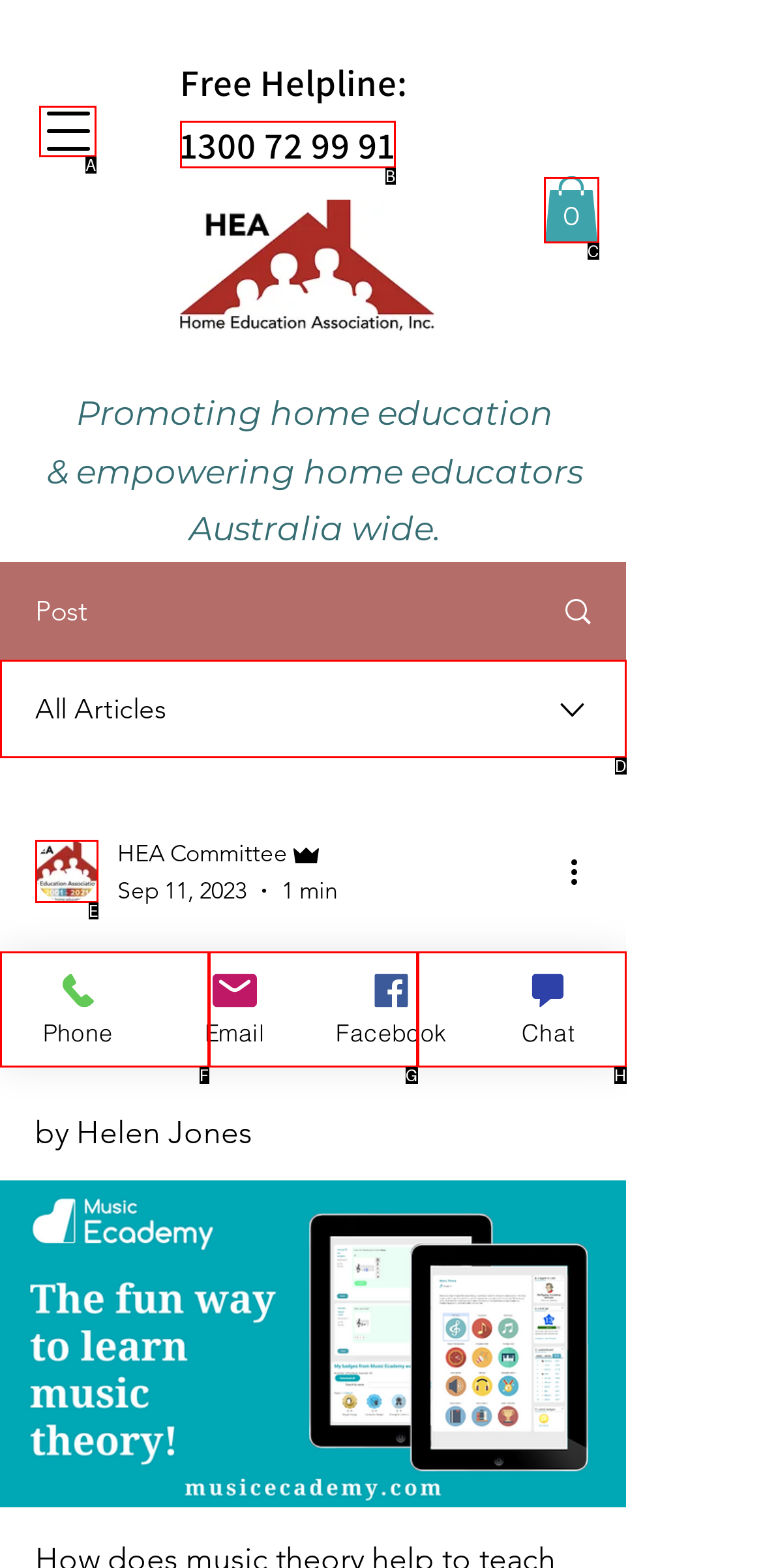Choose the HTML element that should be clicked to achieve this task: View cart
Respond with the letter of the correct choice.

C